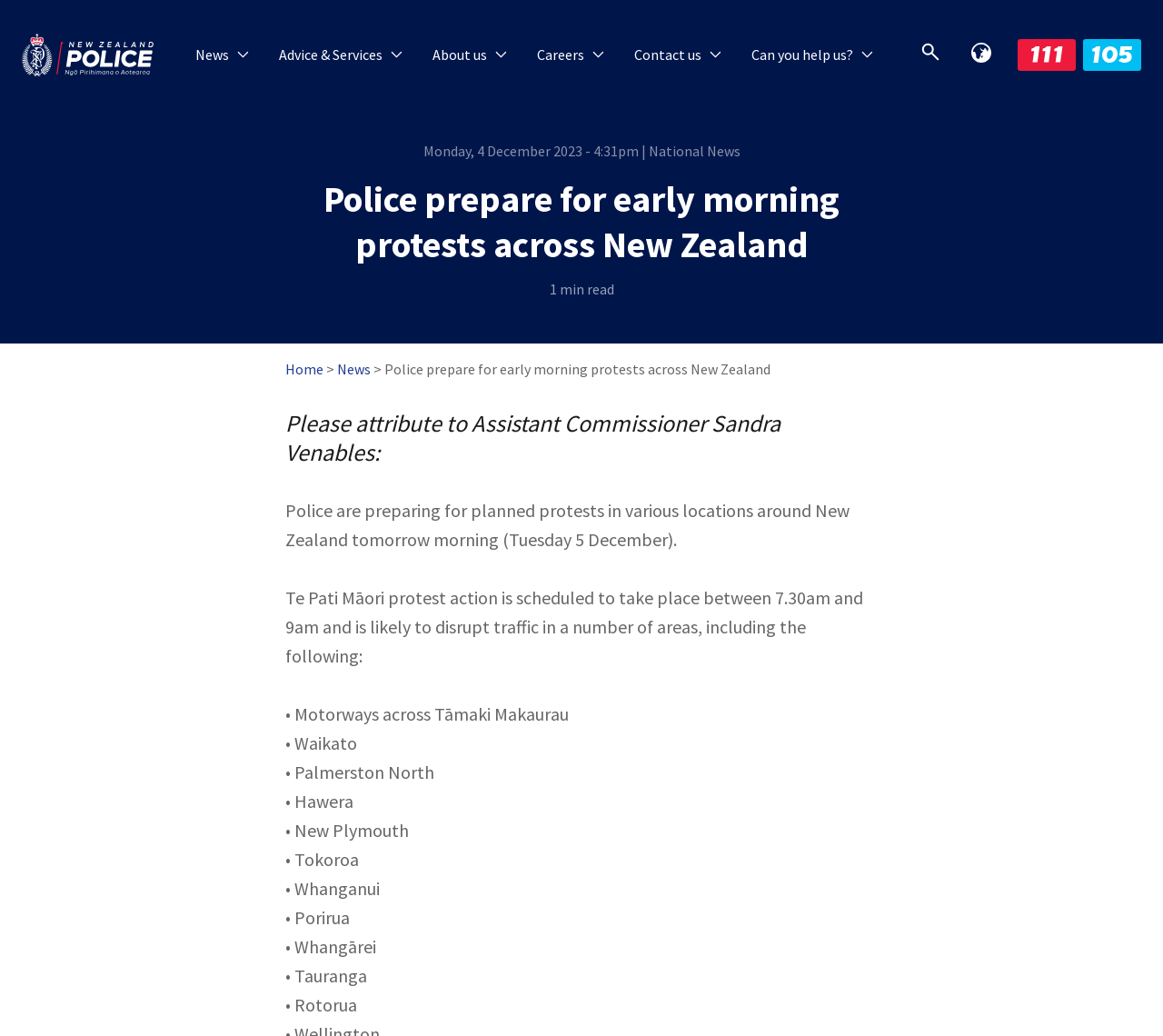Provide the bounding box coordinates of the HTML element described by the text: "Advice & Services".

[0.227, 0.028, 0.359, 0.077]